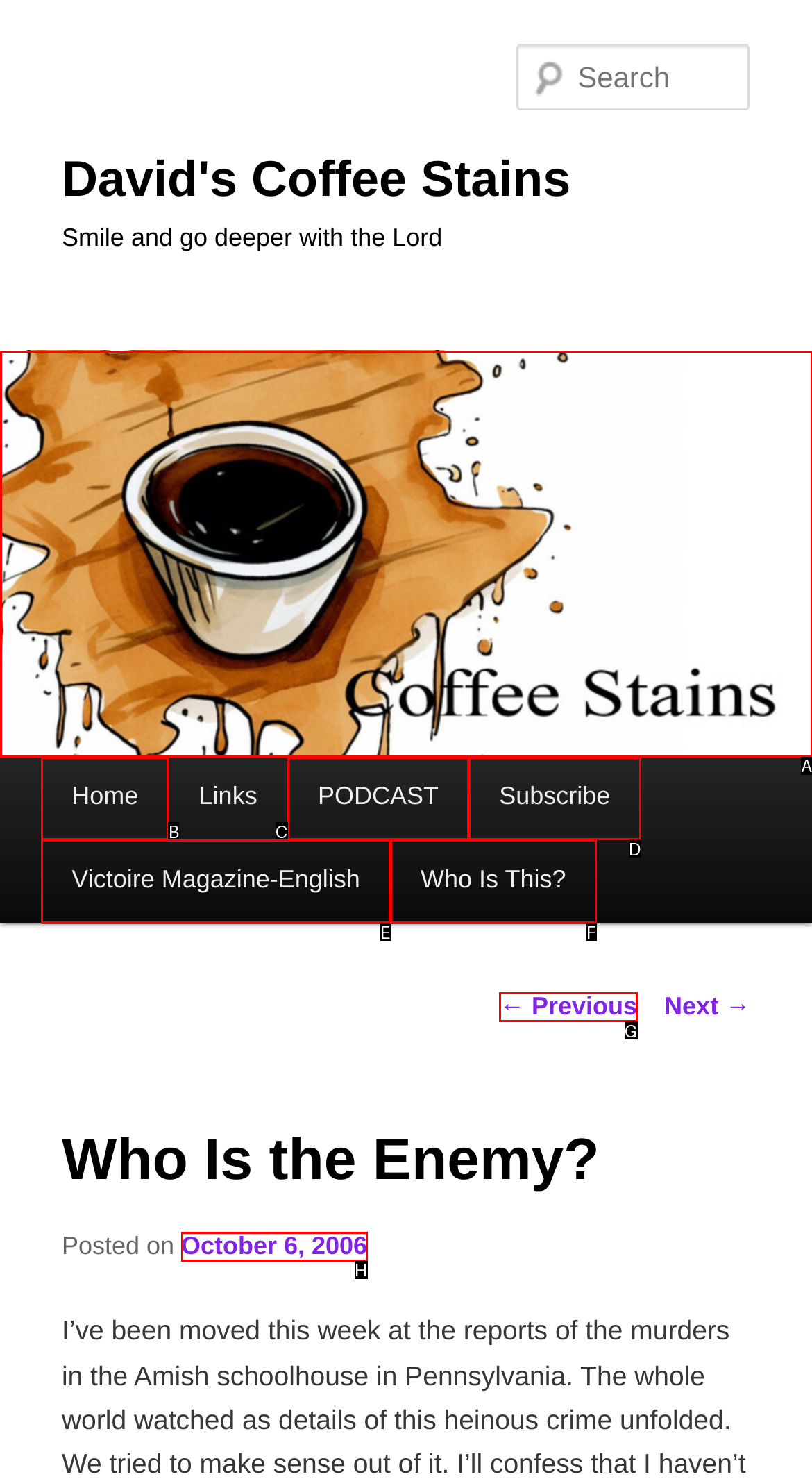Show which HTML element I need to click to perform this task: read the previous post Answer with the letter of the correct choice.

G